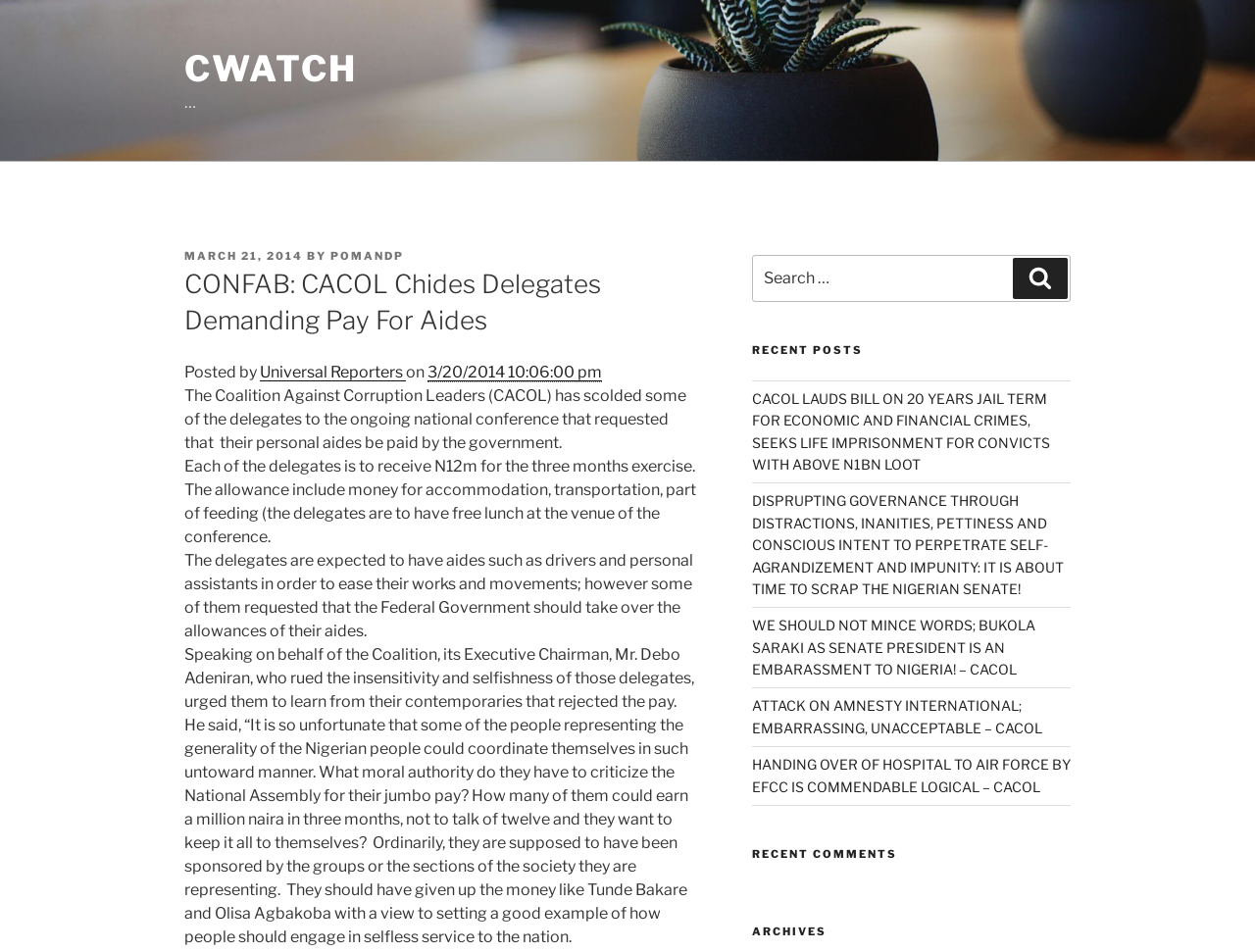Select the bounding box coordinates of the element I need to click to carry out the following instruction: "View the archives".

[0.599, 0.972, 0.853, 0.987]